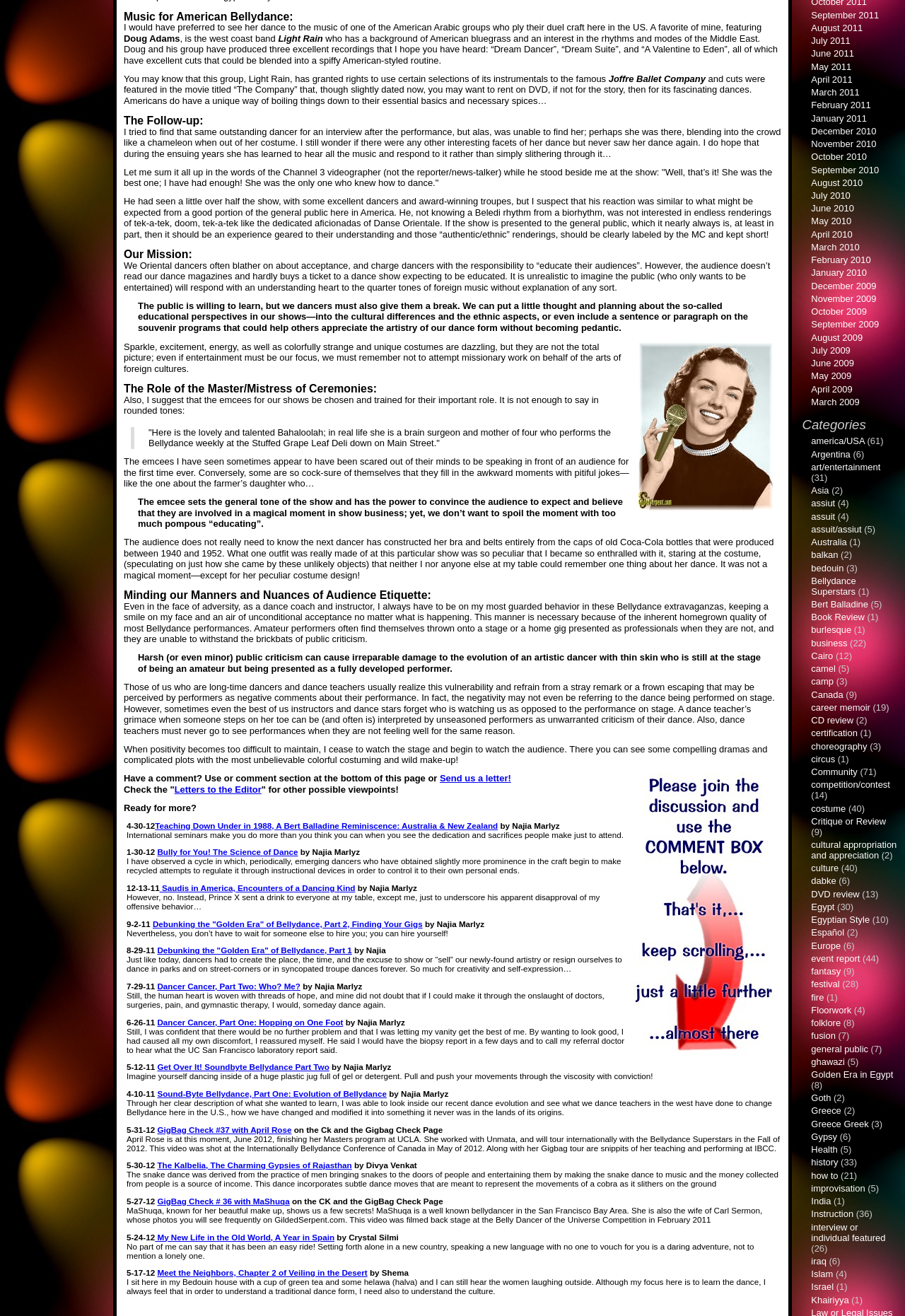Given the content of the image, can you provide a detailed answer to the question?
What is the topic of the article 'Music for American Bellydance:'?

The article 'Music for American Bellydance:' discusses the music used in American bellydance performances, specifically mentioning the band Light Rain and its background in American bluegrass and Middle Eastern rhythms.